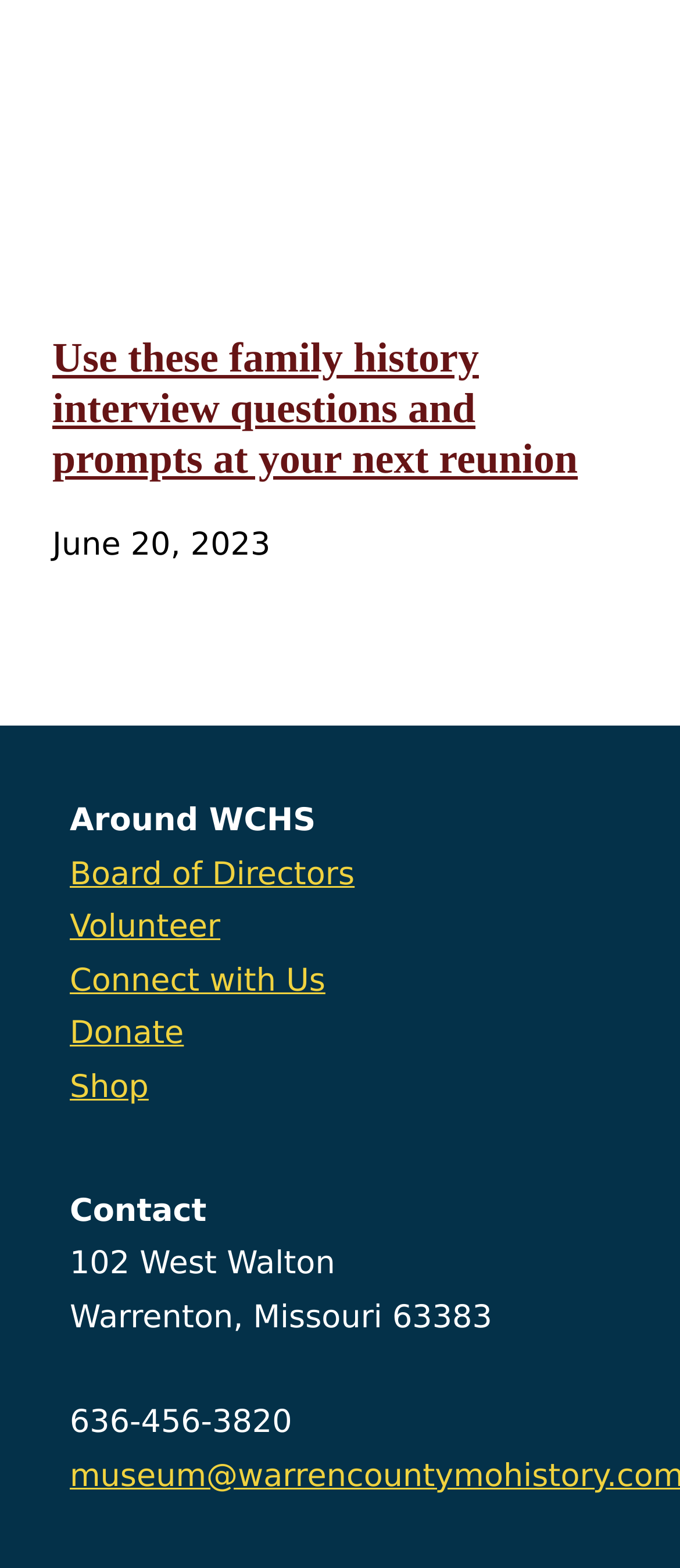Respond to the question below with a single word or phrase:
What is the purpose of the family history interview questions?

For use at a reunion